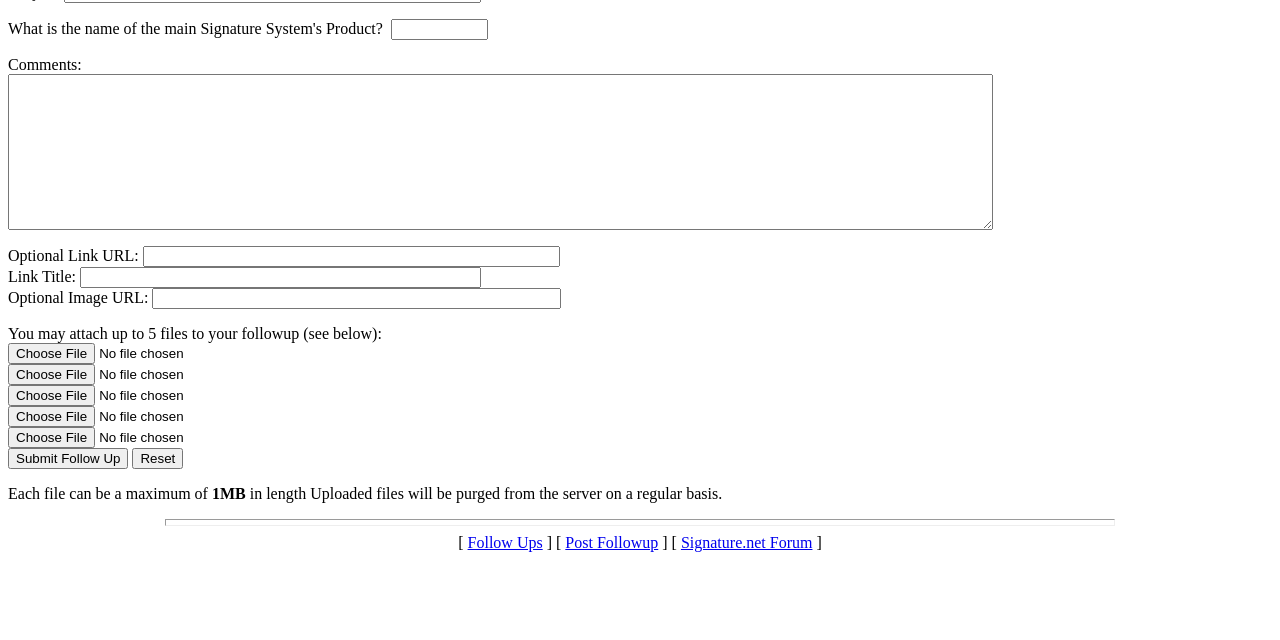Based on the description "parent_node: Optional Link URL: name="url"", find the bounding box of the specified UI element.

[0.111, 0.385, 0.437, 0.418]